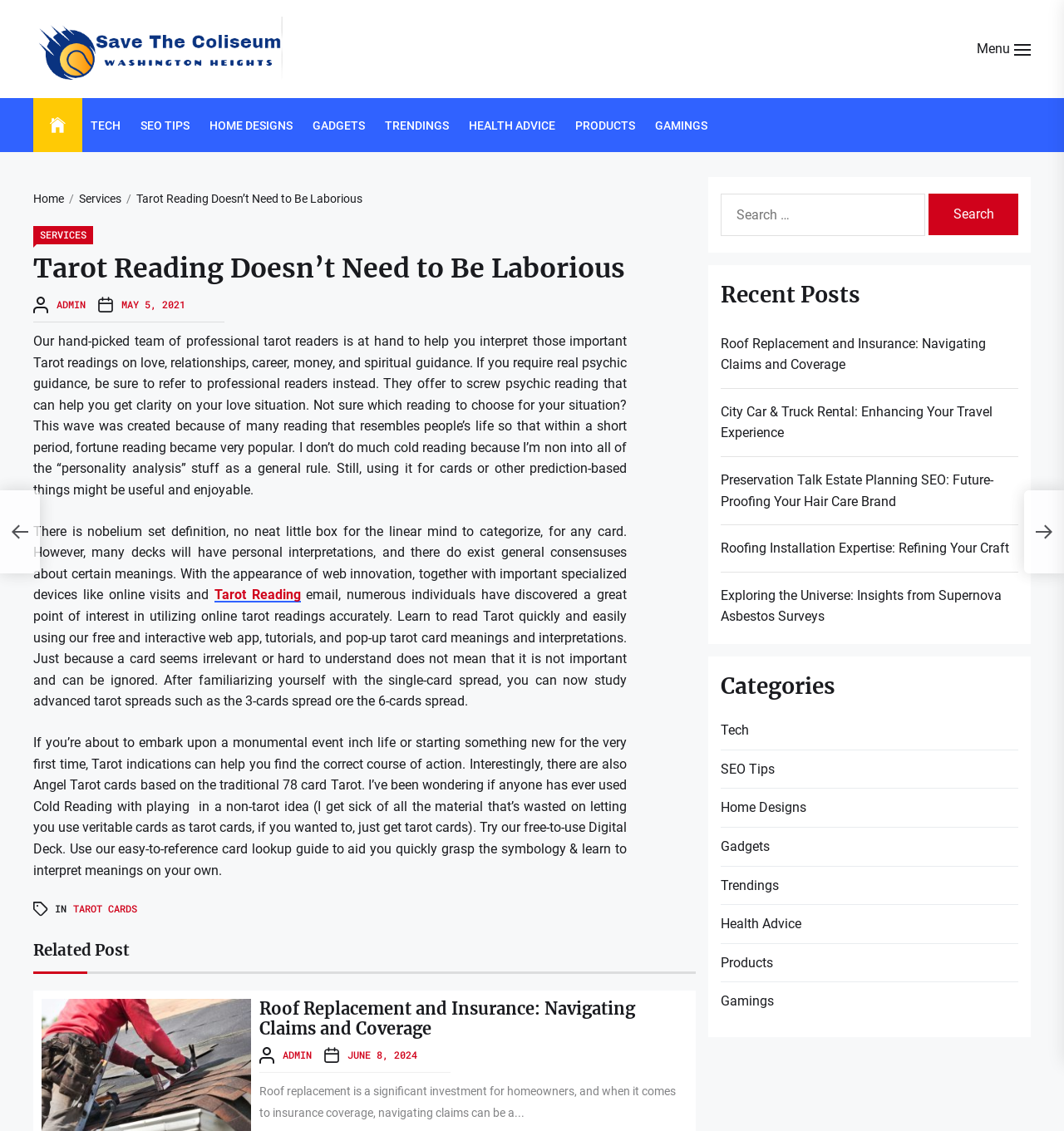What is the purpose of the 'Search for:' box?
Provide a comprehensive and detailed answer to the question.

The 'Search for:' box is a search function that allows users to search for specific content within the website. This is evident from the searchbox element and the button labeled 'Search' next to it.